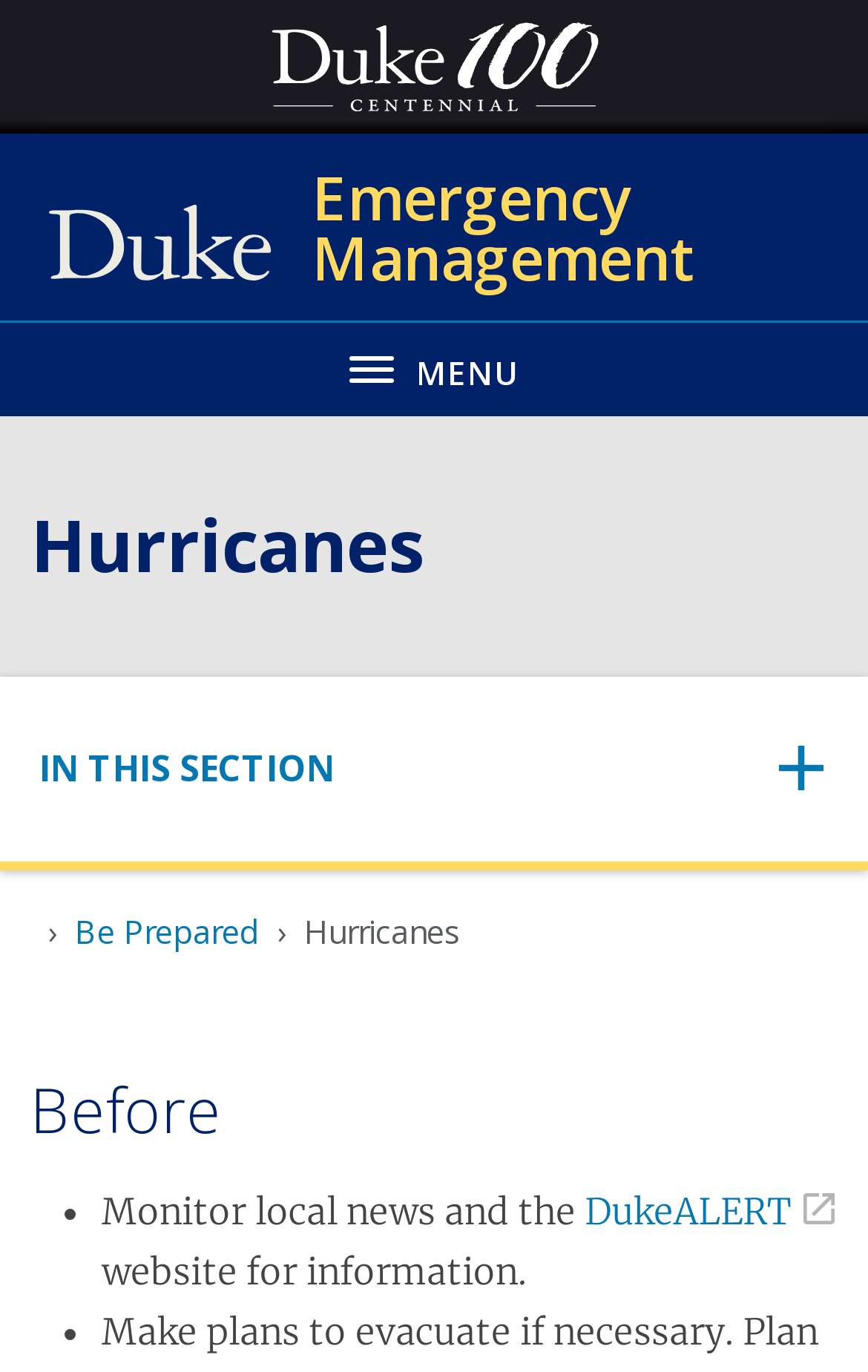Answer the following query concisely with a single word or phrase:
How many links are in the breadcrumb navigation?

1